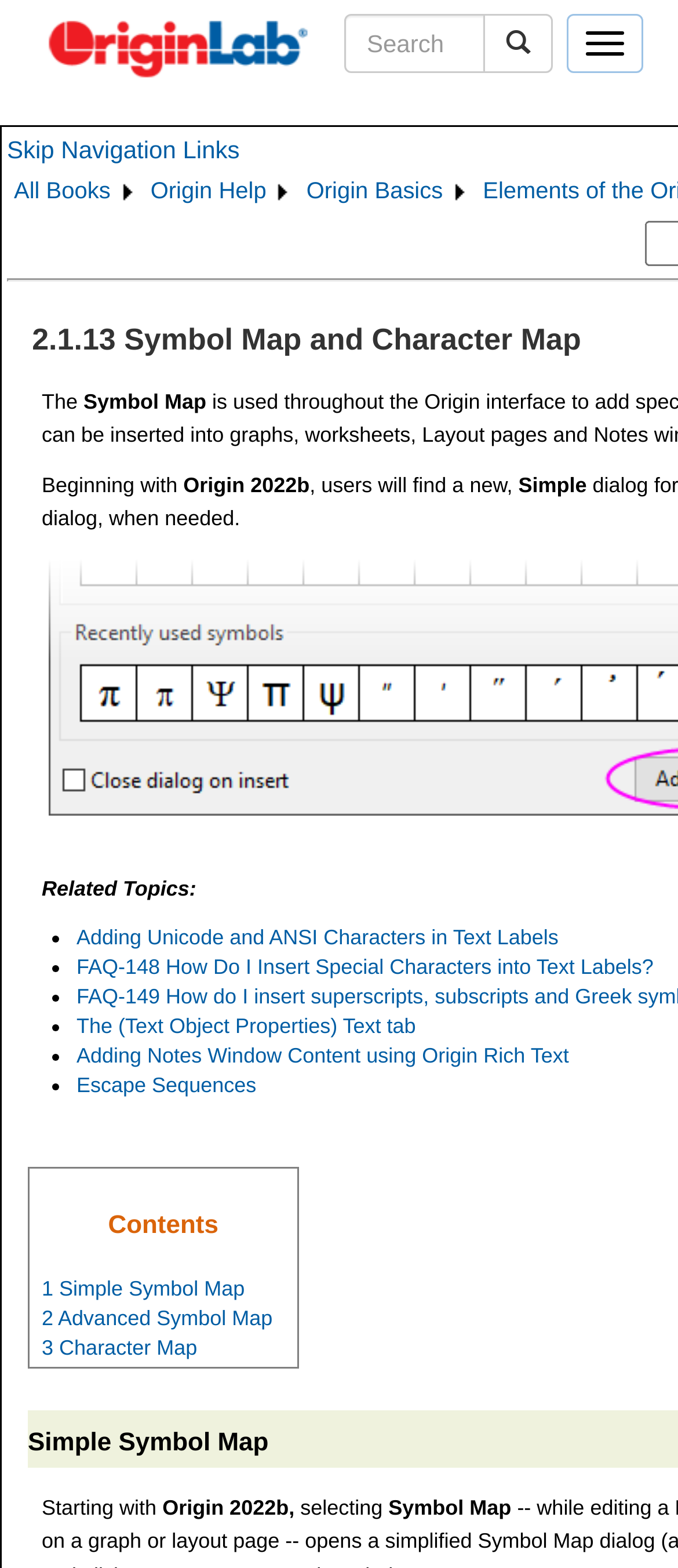Give a detailed overview of the webpage's appearance and contents.

The webpage is about Origin Help, specifically focusing on Symbol Map and Character Map. At the top, there is a logo of OriginLab Corporation, a data analysis and graphing software company, accompanied by a link to their website. Below the logo, there is a navigation menu with a toggle button on the right side.

The main content area is divided into two sections. On the left, there is a search bar with a search button and a "Skip Navigation Links" link. Below the search bar, there are three expandable sections: "All Books", "Origin Help", and "Origin Basics". Each section has a link to expand or collapse its content.

On the right side of the main content area, there is a list of related topics, including links to articles about adding Unicode and ANSI characters in text labels, inserting special characters into text labels, and using Origin Rich Text. There are also links to the Text Object Properties Text tab and Escape Sequences.

Further down, there is a table of contents with links to three sections: "Simple Symbol Map", "Advanced Symbol Map", and "Character Map". At the bottom of the page, there is a note stating that the content is relevant to Origin 2022b, and it provides information about selecting the Symbol Map feature.